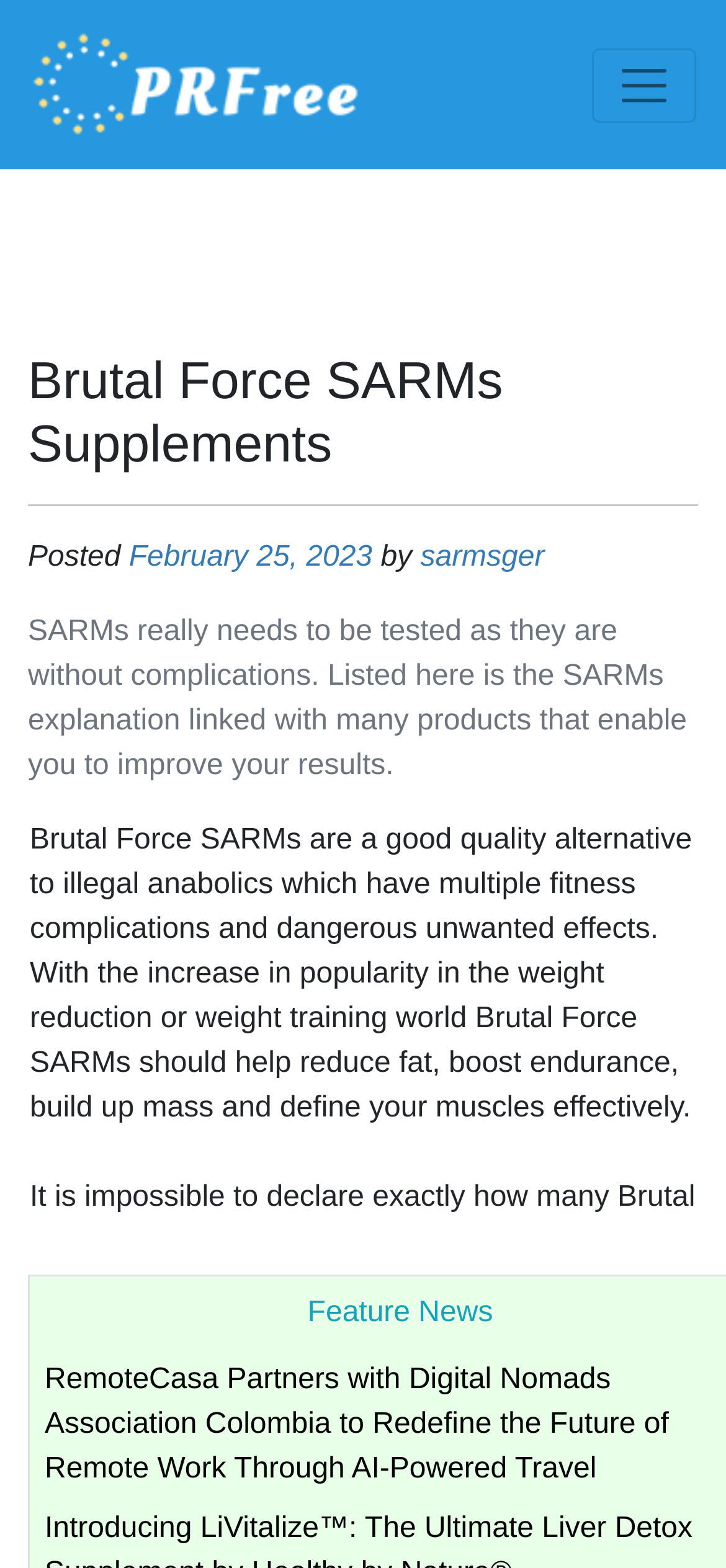Who is the author of the post?
Give a one-word or short-phrase answer derived from the screenshot.

sarmsger